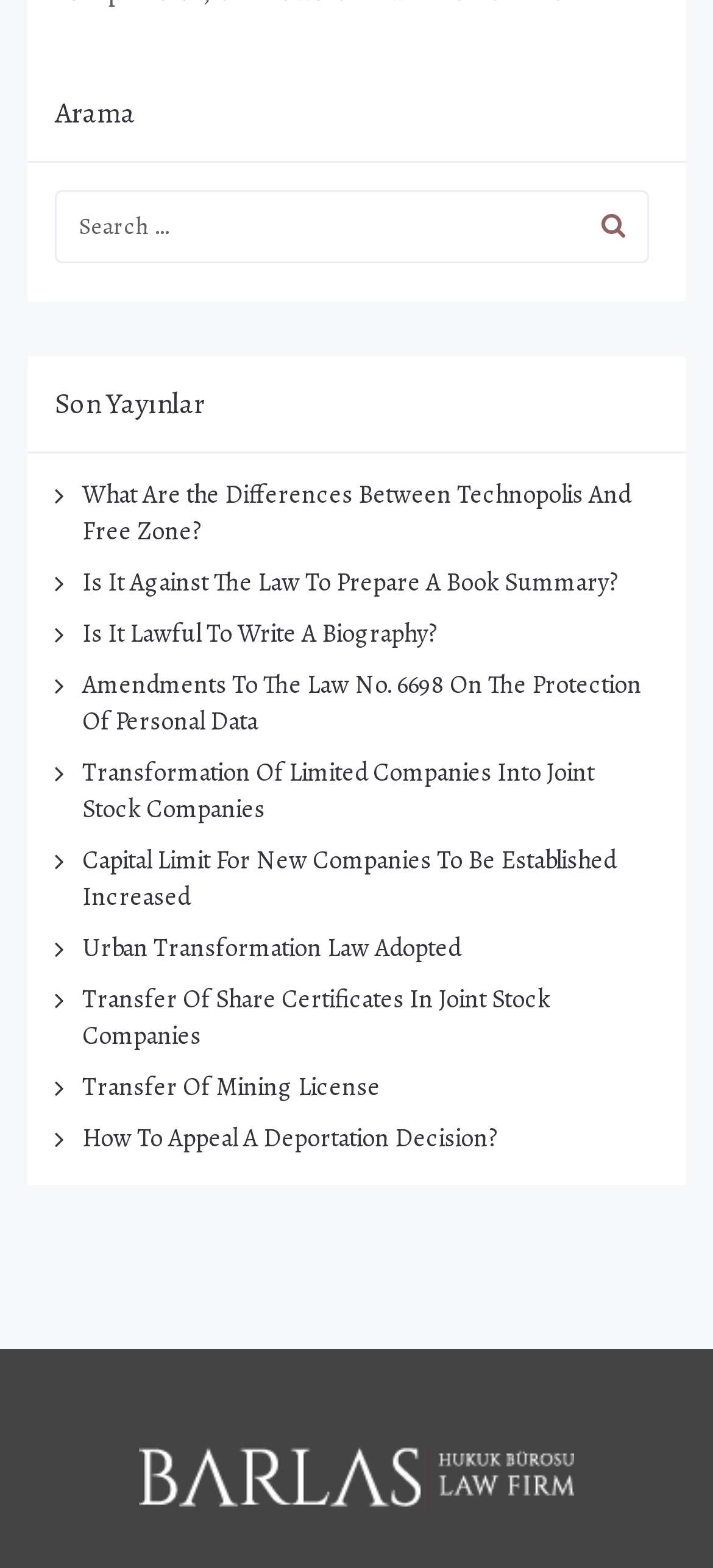What is the logo at the bottom of the page? Refer to the image and provide a one-word or short phrase answer.

Barlas Law Firm